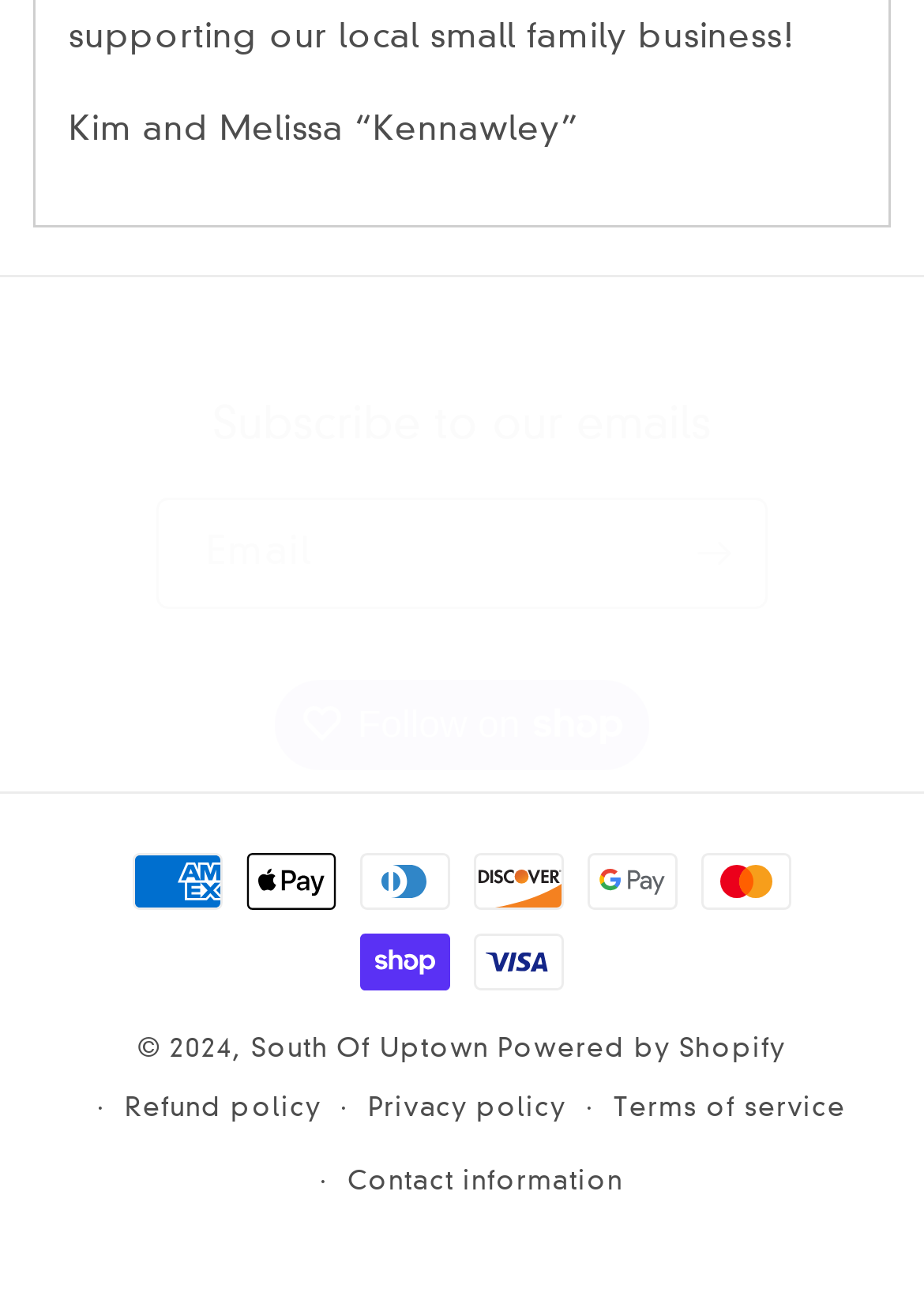What is the purpose of the 'Follow on Shop' button?
Refer to the image and provide a concise answer in one word or phrase.

To follow on Shop